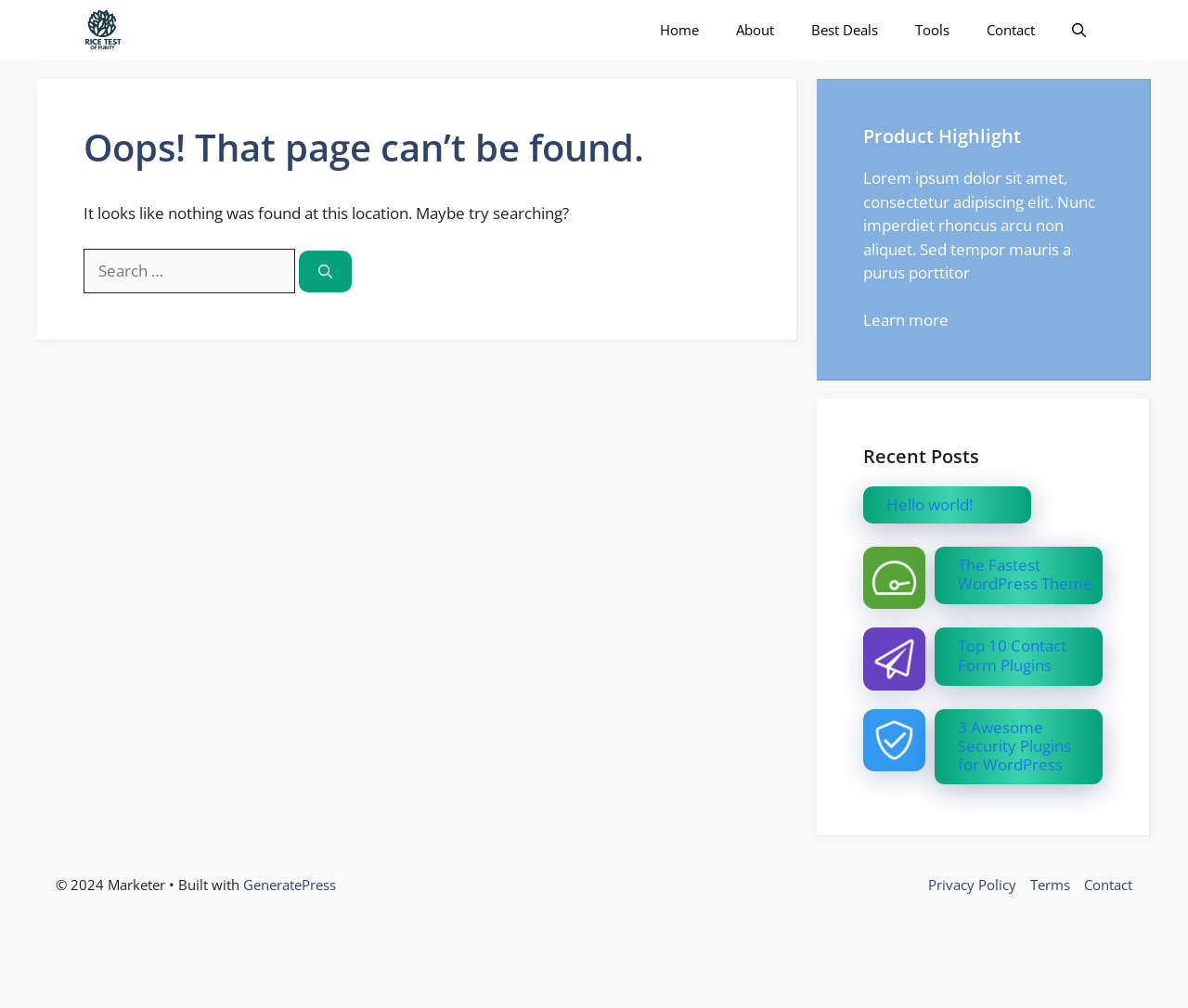Please provide the bounding box coordinates for the element that needs to be clicked to perform the instruction: "Go to Home page". The coordinates must consist of four float numbers between 0 and 1, formatted as [left, top, right, bottom].

[0.54, 0.0, 0.604, 0.06]